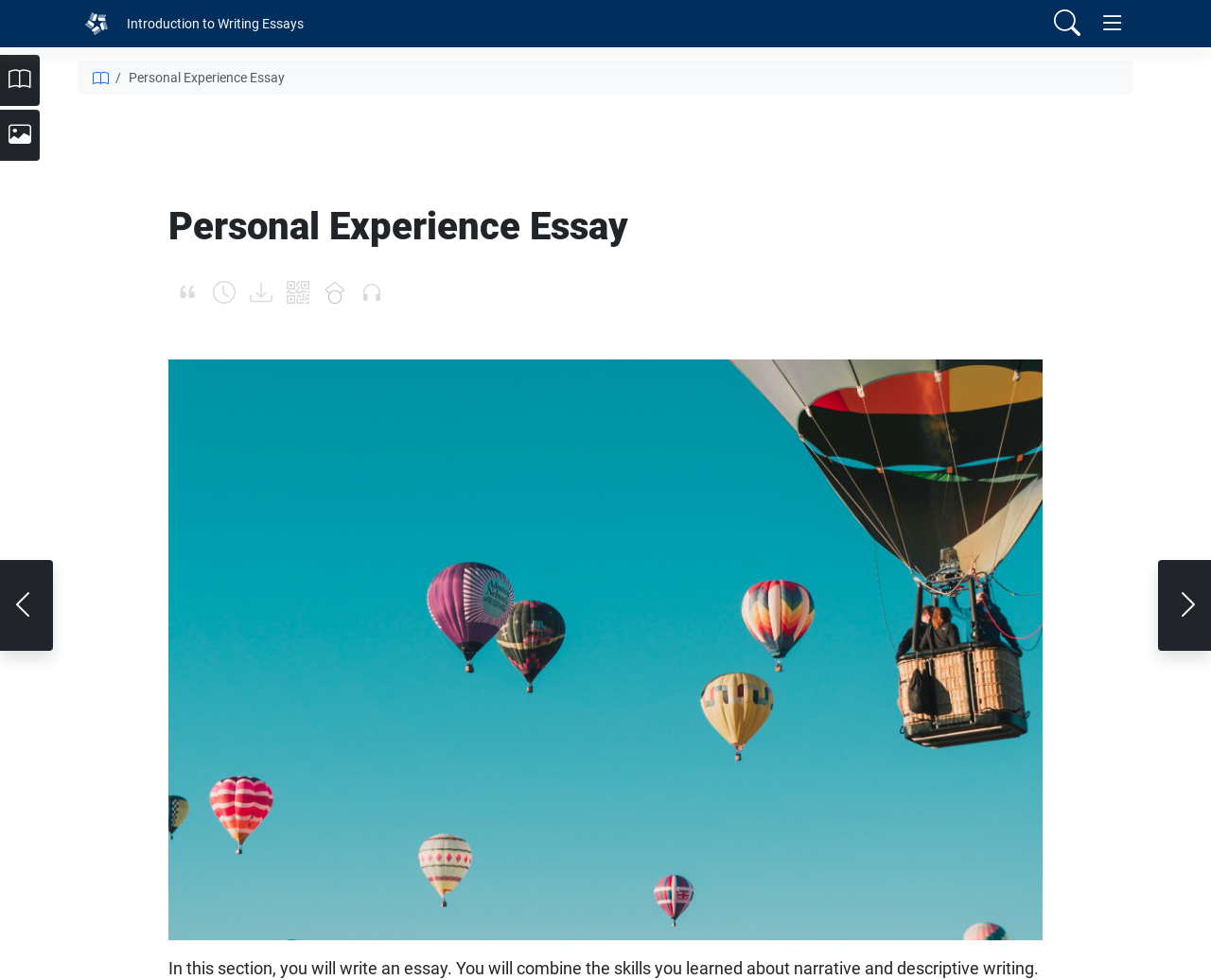Use a single word or phrase to answer the question: What is the text of the main heading?

Personal Experience Essay